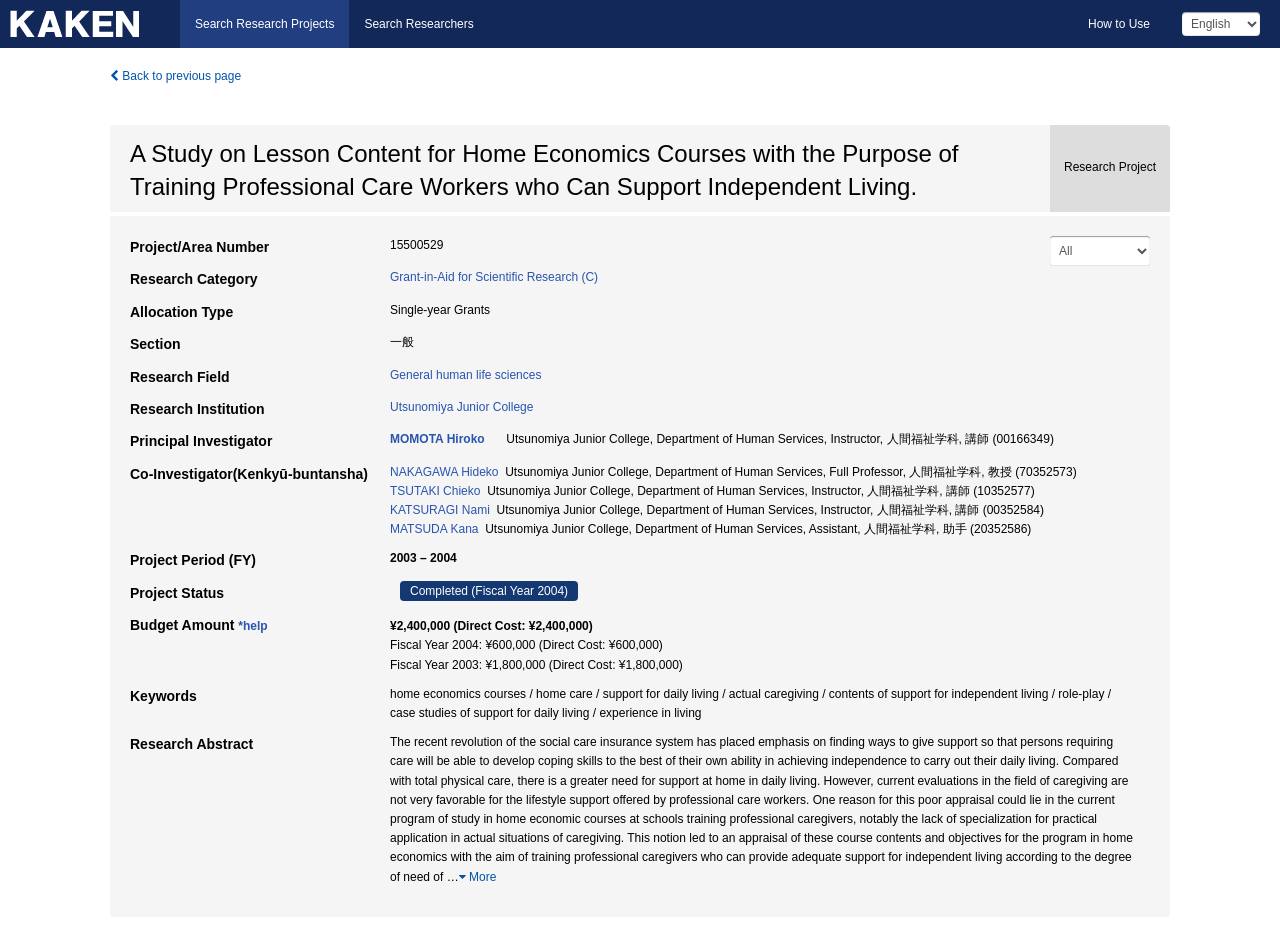Locate the bounding box coordinates of the clickable area to execute the instruction: "View research abstract". Provide the coordinates as four float numbers between 0 and 1, represented as [left, top, right, bottom].

[0.305, 0.79, 0.898, 0.966]